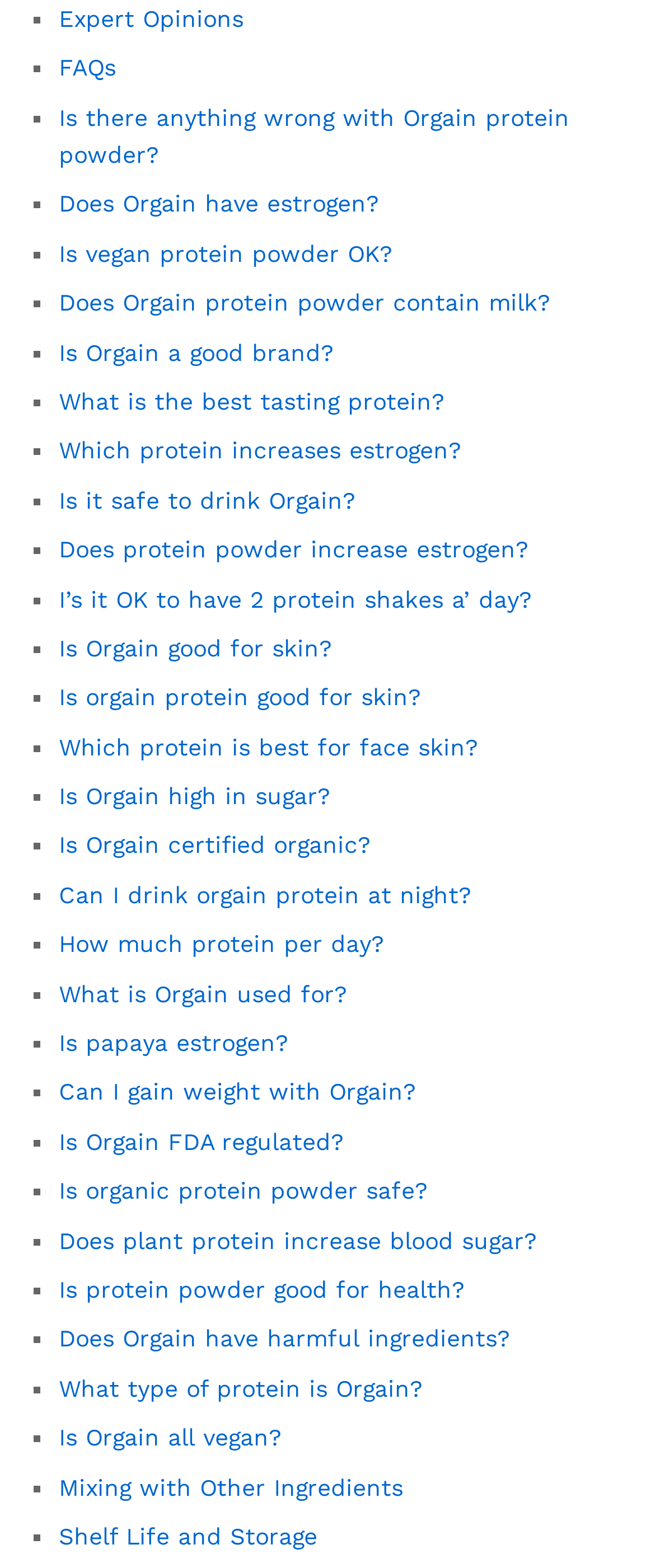How many links are there on this webpage?
From the image, provide a succinct answer in one word or a short phrase.

45